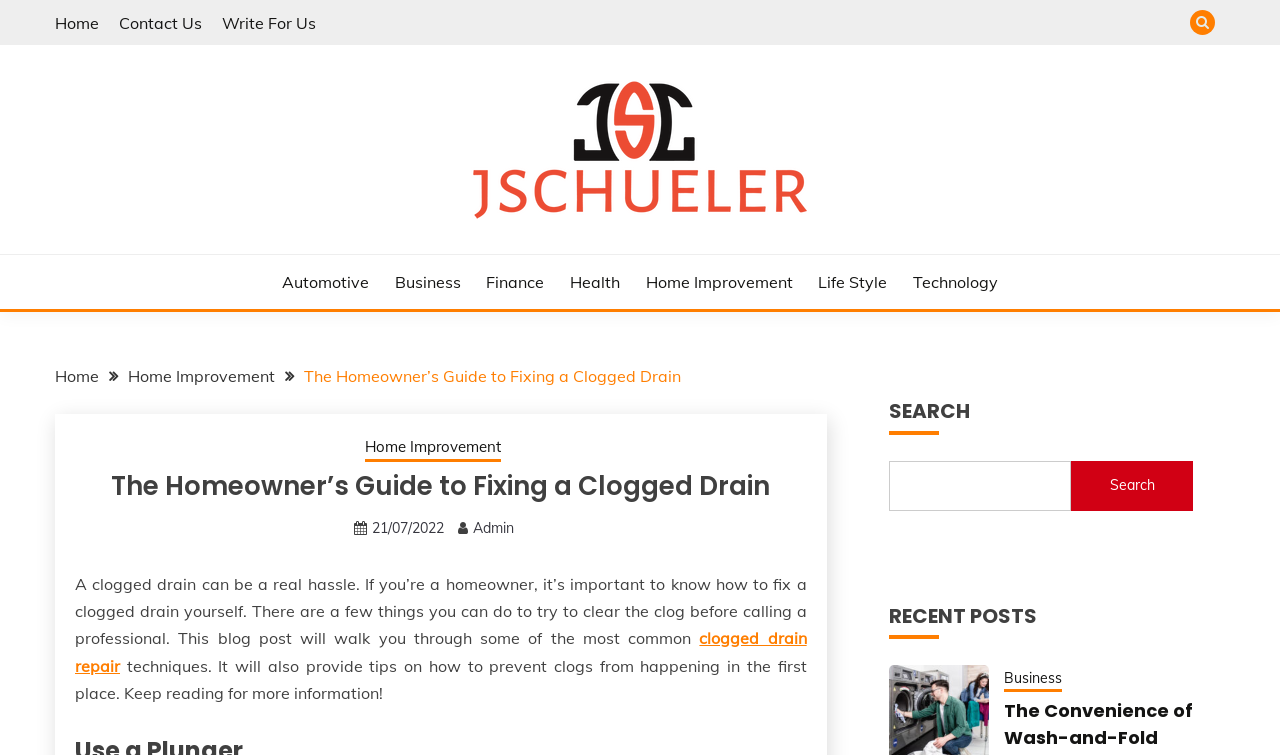Give a one-word or one-phrase response to the question: 
How many links are in the 'Recent Posts' section?

1